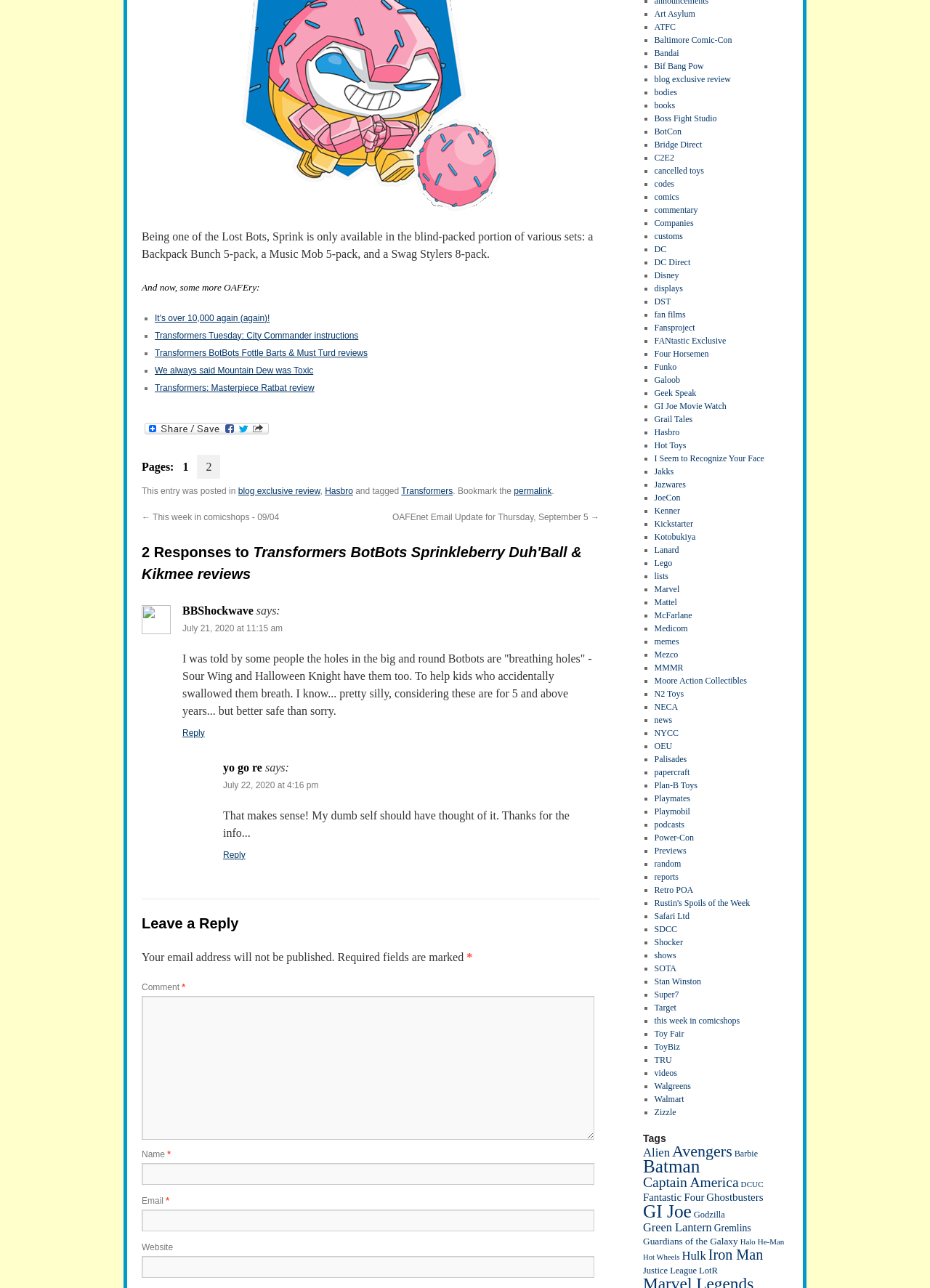Extract the bounding box coordinates of the UI element described by: "blog exclusive review". The coordinates should include four float numbers ranging from 0 to 1, e.g., [left, top, right, bottom].

[0.704, 0.057, 0.786, 0.065]